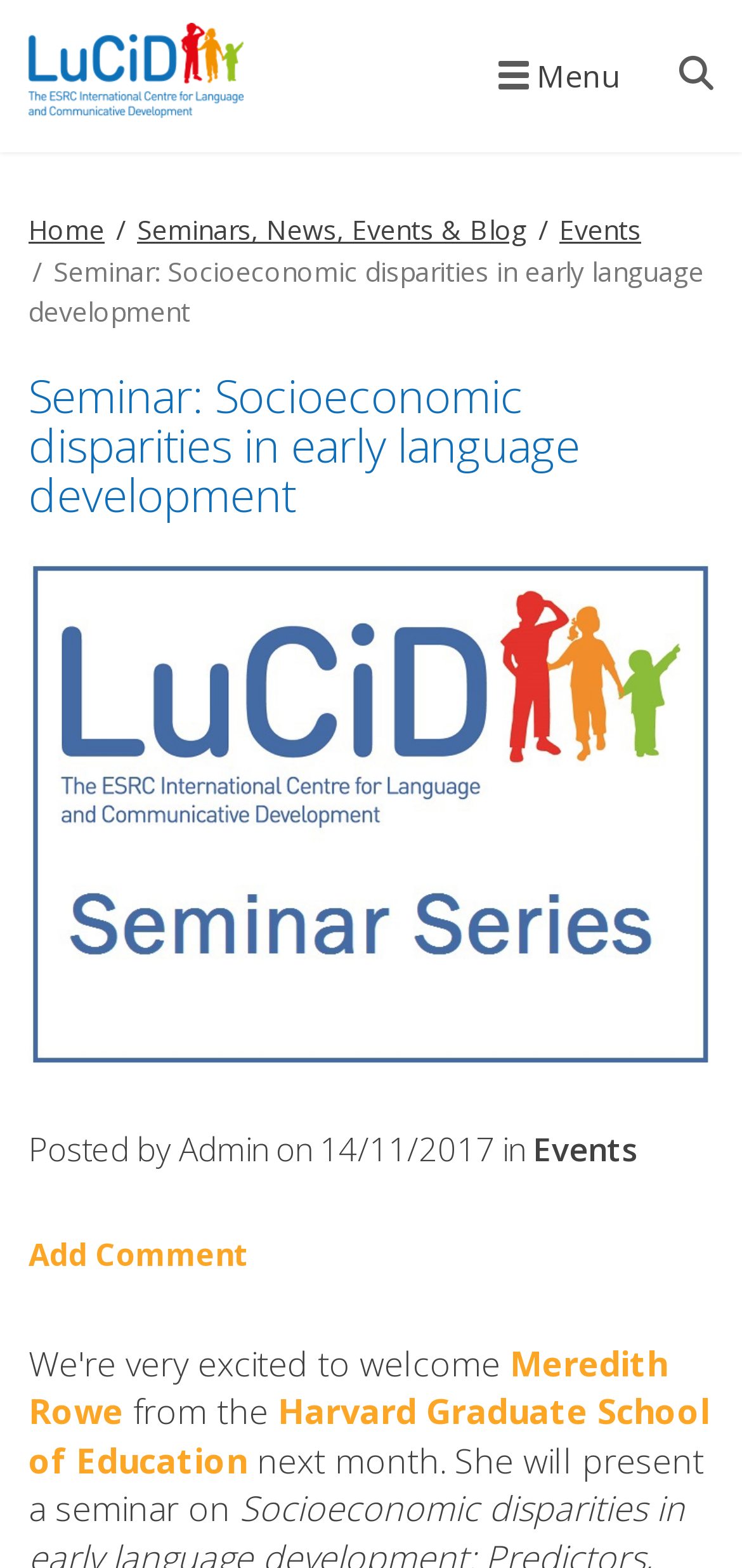Please identify the bounding box coordinates of the element that needs to be clicked to perform the following instruction: "Click the LuCiD Logo".

[0.038, 0.015, 0.328, 0.075]